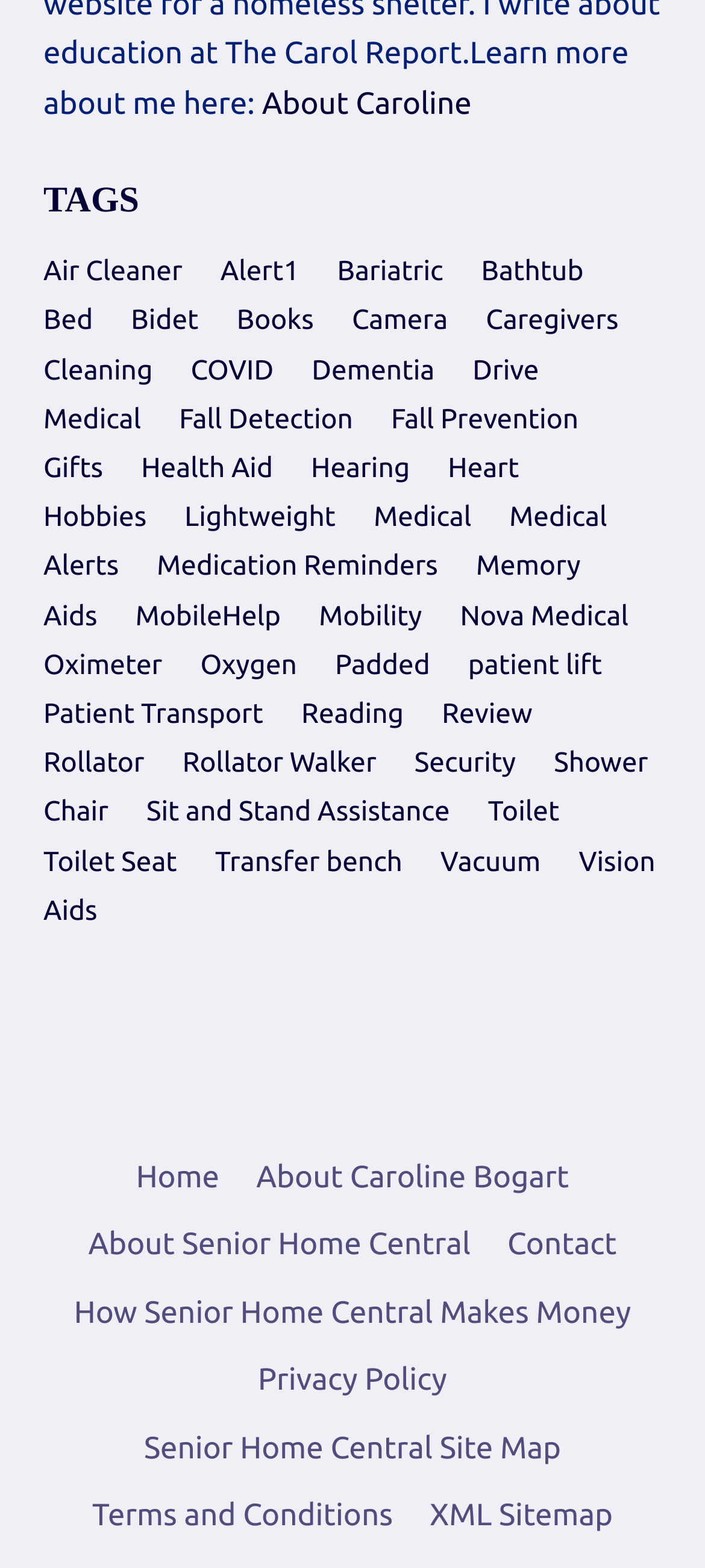Can you determine the bounding box coordinates of the area that needs to be clicked to fulfill the following instruction: "Explore 'Medical Alerts'"?

[0.062, 0.32, 0.861, 0.37]